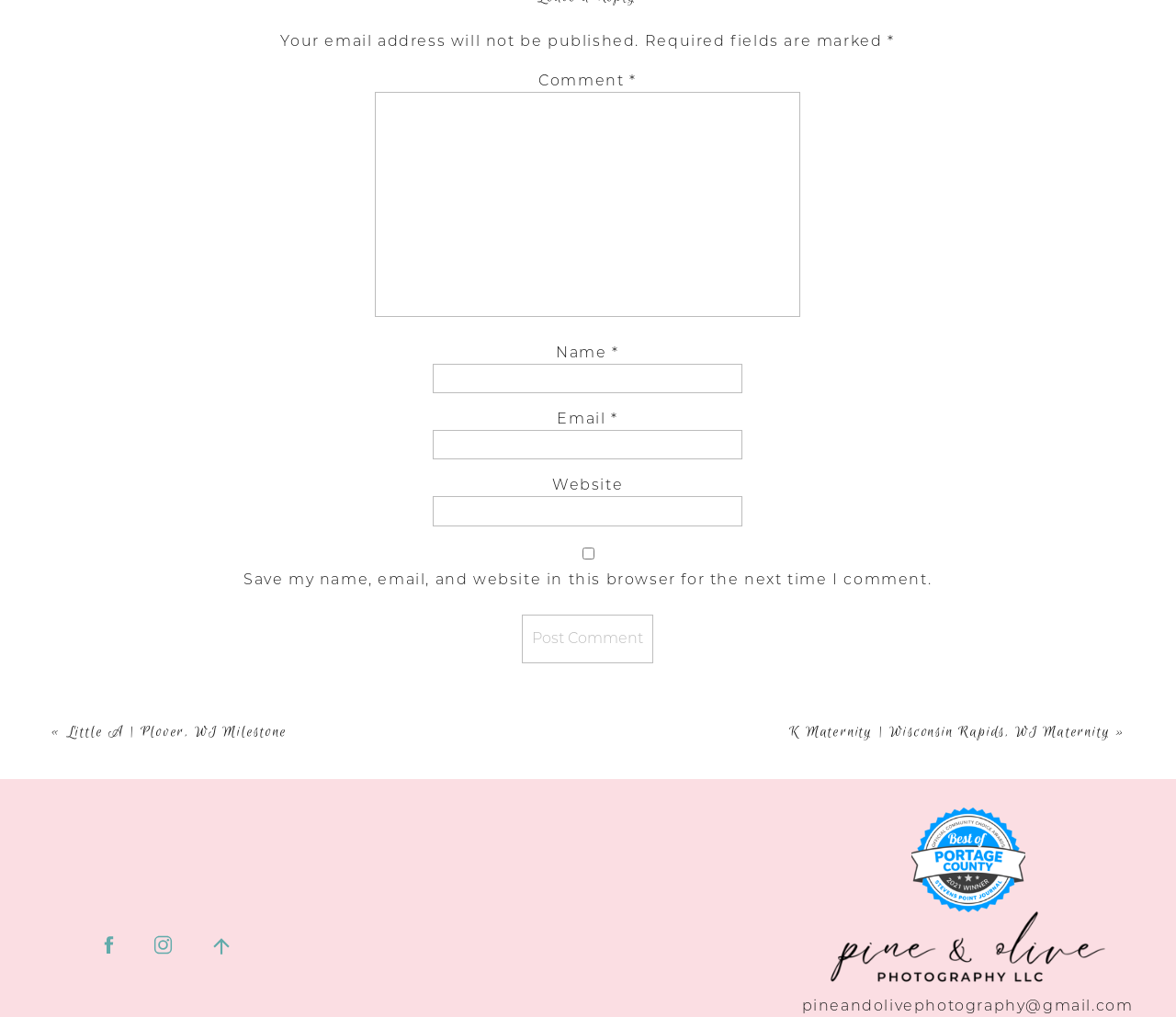Point out the bounding box coordinates of the section to click in order to follow this instruction: "Fill in the email address".

None